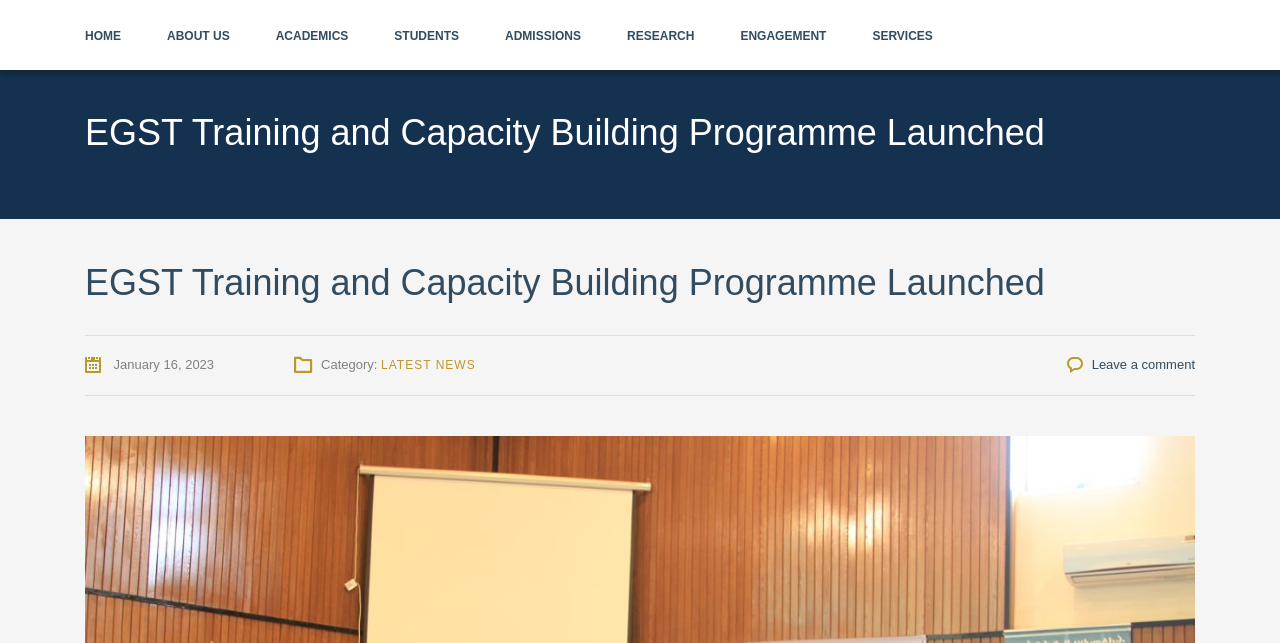Predict the bounding box coordinates of the area that should be clicked to accomplish the following instruction: "leave a comment". The bounding box coordinates should consist of four float numbers between 0 and 1, i.e., [left, top, right, bottom].

[0.853, 0.555, 0.934, 0.578]